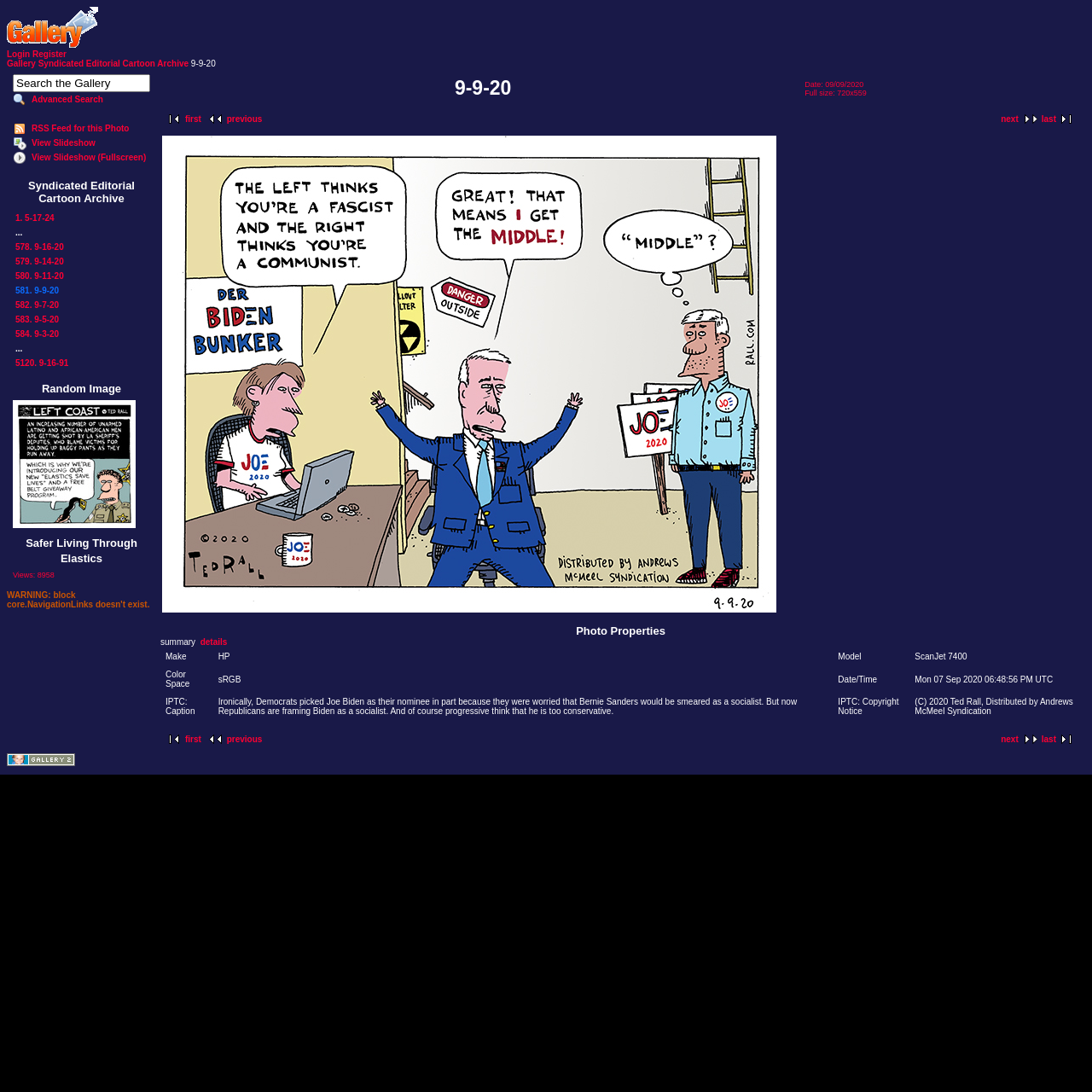How many years of experience does the author have in teaching mathematics?
Use the screenshot to answer the question with a single word or phrase.

30 years